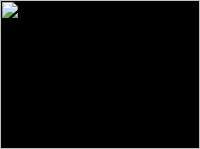What is the tone of the message conveyed by the icon?
Answer the question with a single word or phrase, referring to the image.

Friendly and inviting